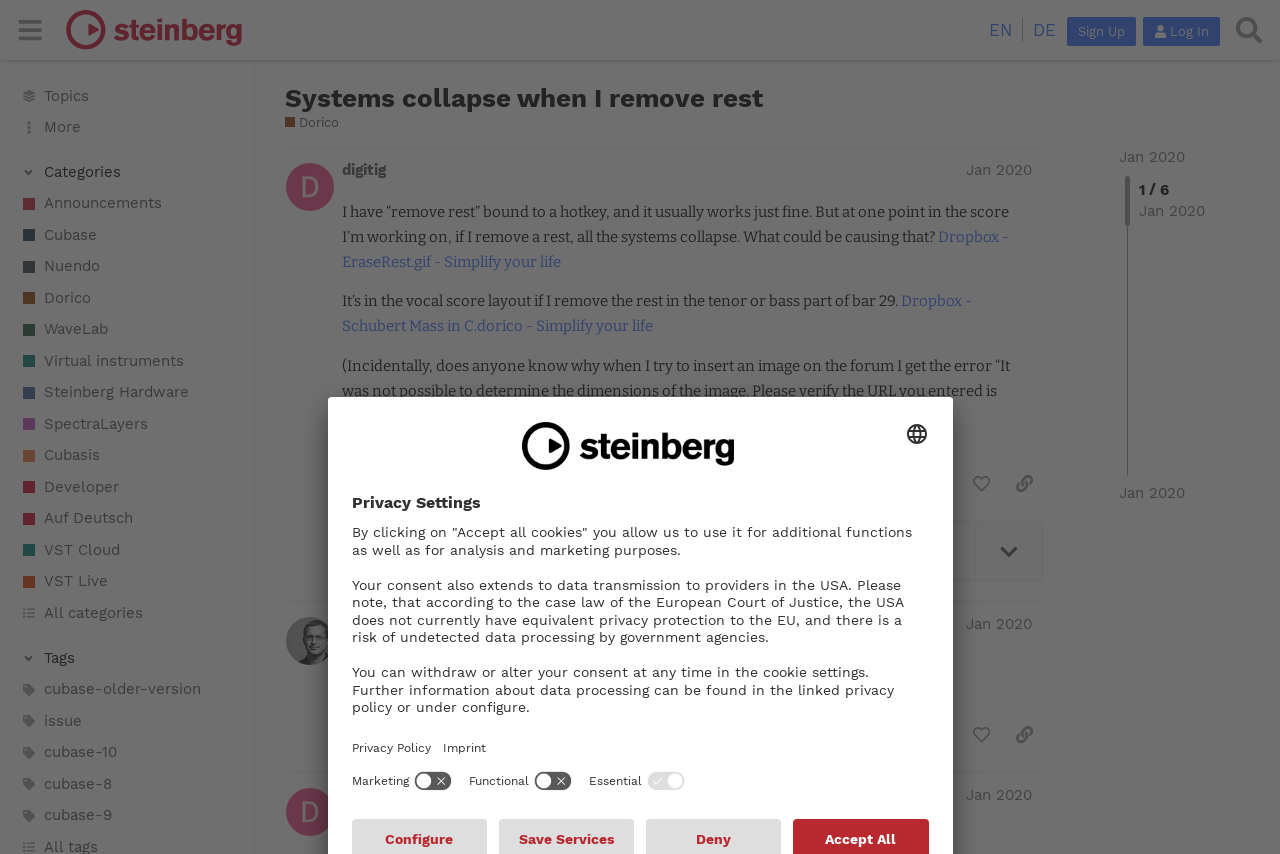Answer the question using only one word or a concise phrase: How many replies are there to this post?

0